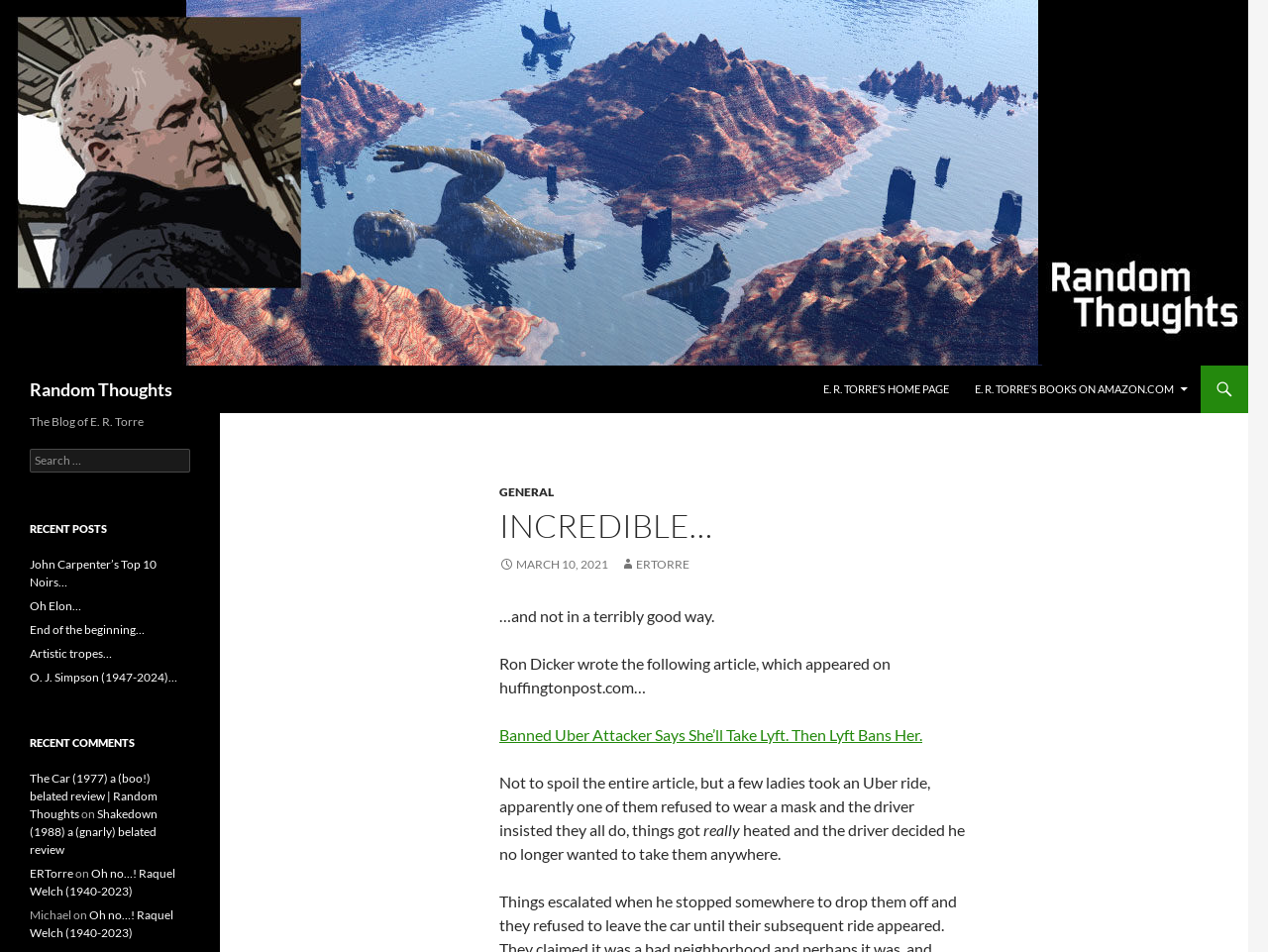What is the topic of the article?
Please elaborate on the answer to the question with detailed information.

I determined the answer by reading the text under the 'INCREDIBLE…' heading, which mentions 'Banned Uber Attacker Says She’ll Take Lyft. Then Lyft Bans Her.' This suggests that the topic of the article is related to Uber and Lyft.